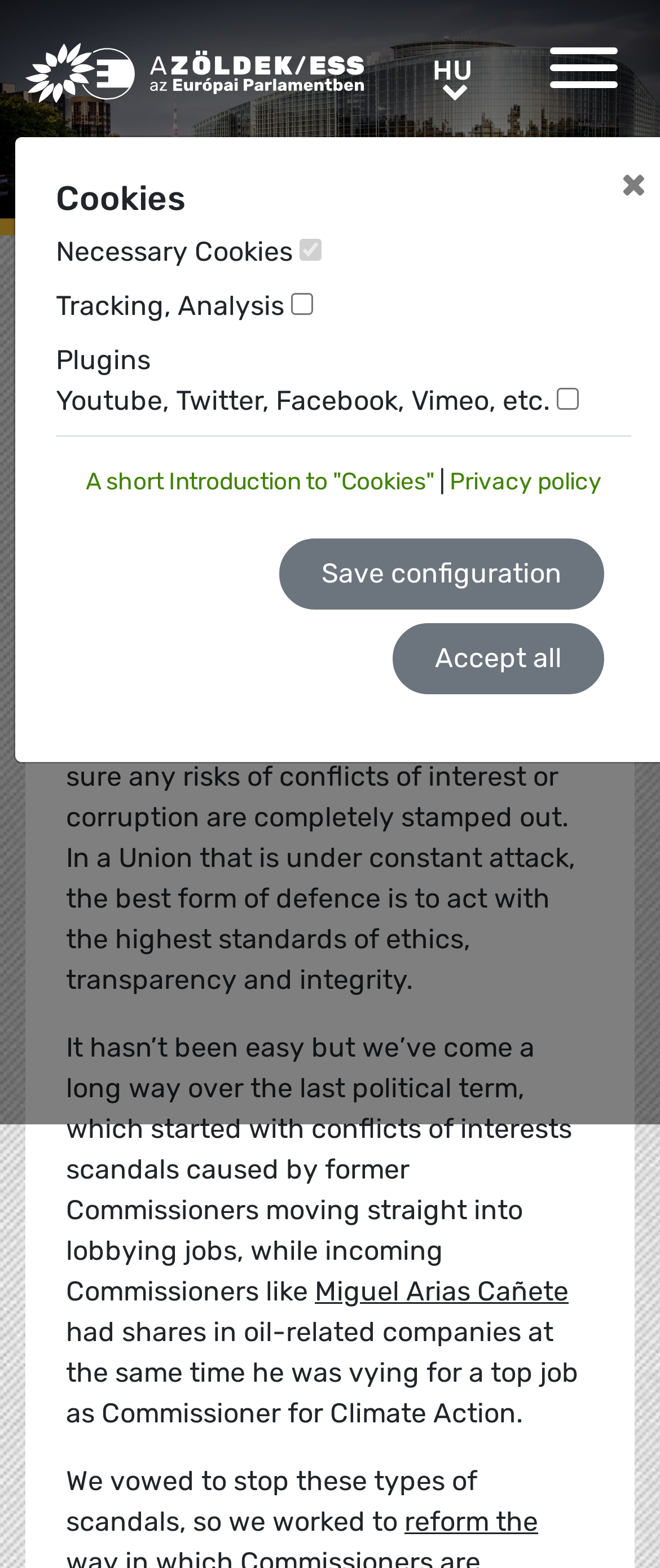Find the bounding box coordinates for the UI element that matches this description: "Greens/EFA Home".

[0.038, 0.027, 0.551, 0.092]